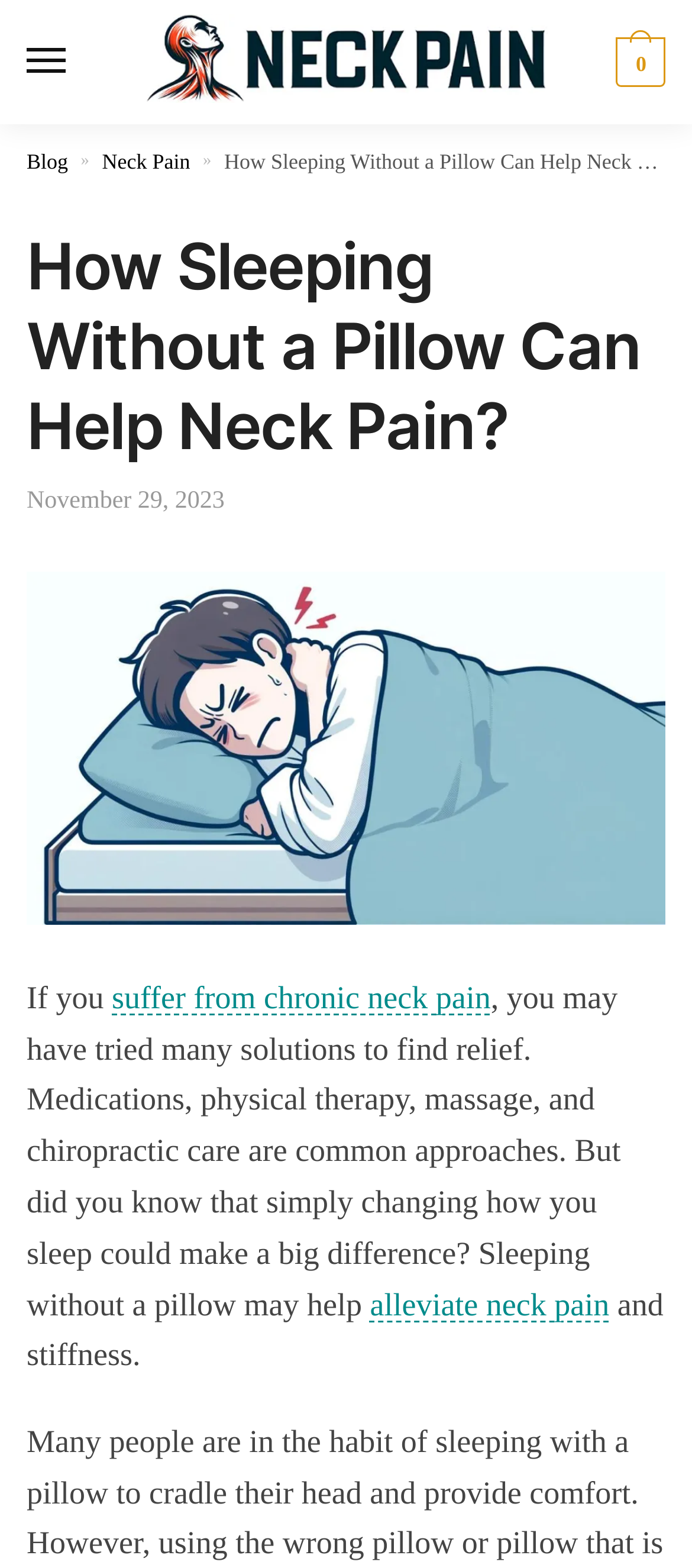Given the element description "aria-label="Menu"", identify the bounding box of the corresponding UI element.

[0.038, 0.023, 0.192, 0.057]